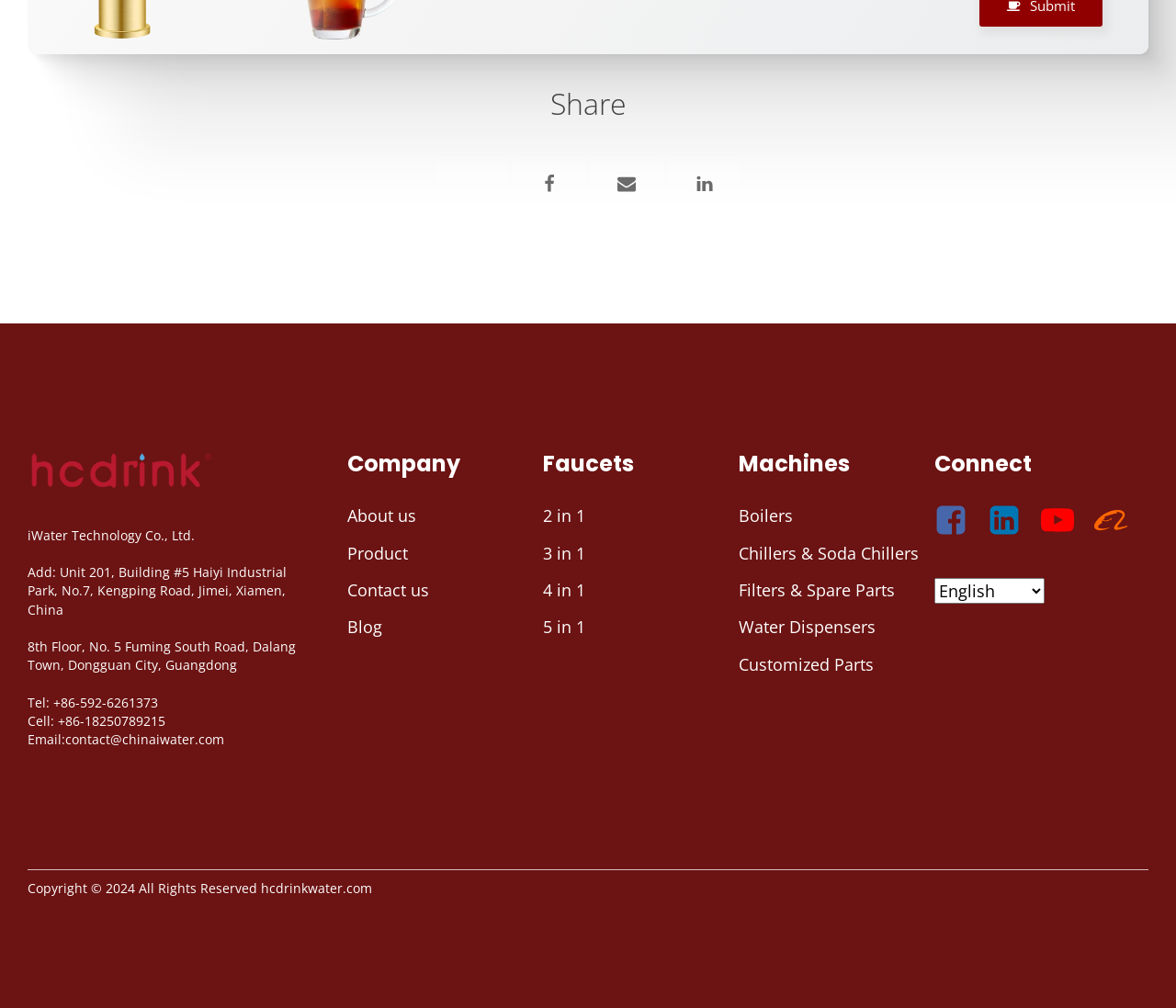Please determine the bounding box coordinates, formatted as (top-left x, top-left y, bottom-right x, bottom-right y), with all values as floating point numbers between 0 and 1. Identify the bounding box of the region described as: 5 in 1

[0.461, 0.61, 0.497, 0.635]